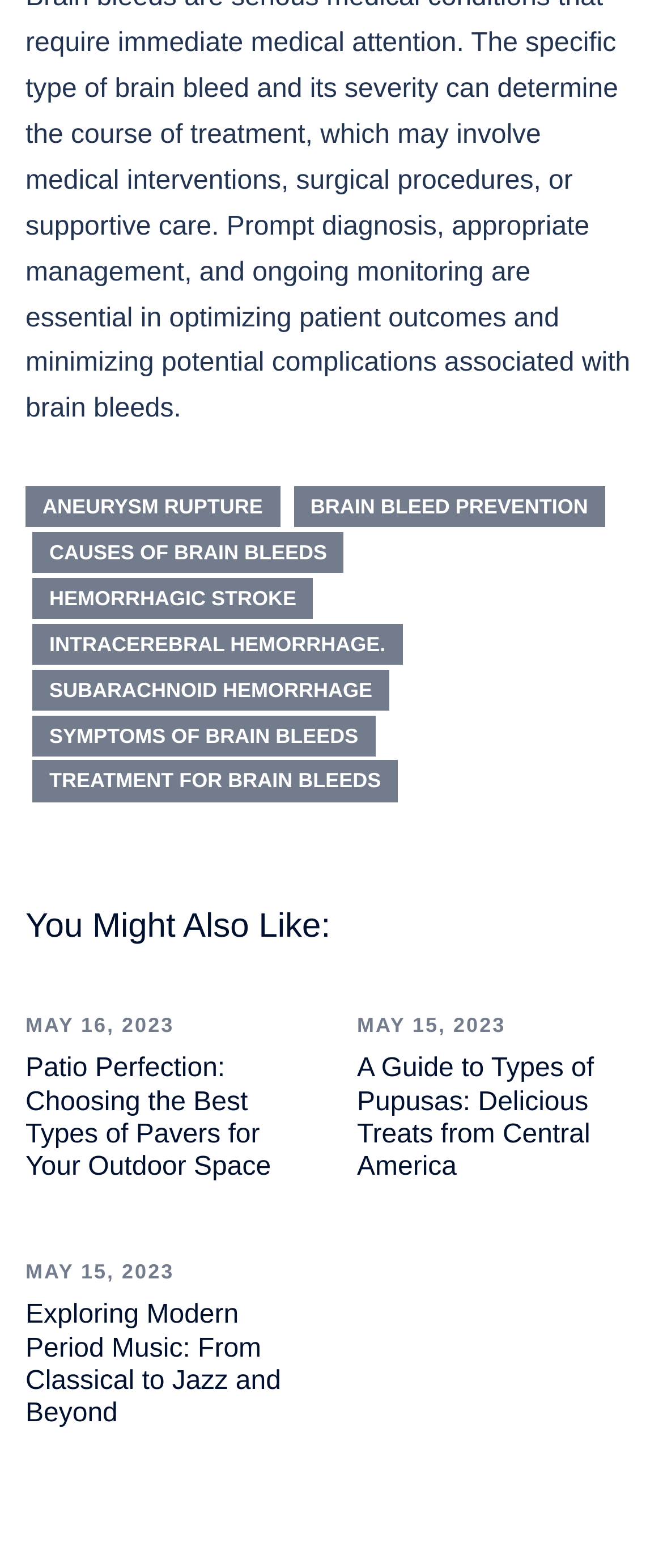What is the title of the second article?
Respond to the question with a well-detailed and thorough answer.

I looked for the second article on the page and found its title, which is 'A Guide to Types of Pupusas: Delicious Treats from Central America'.